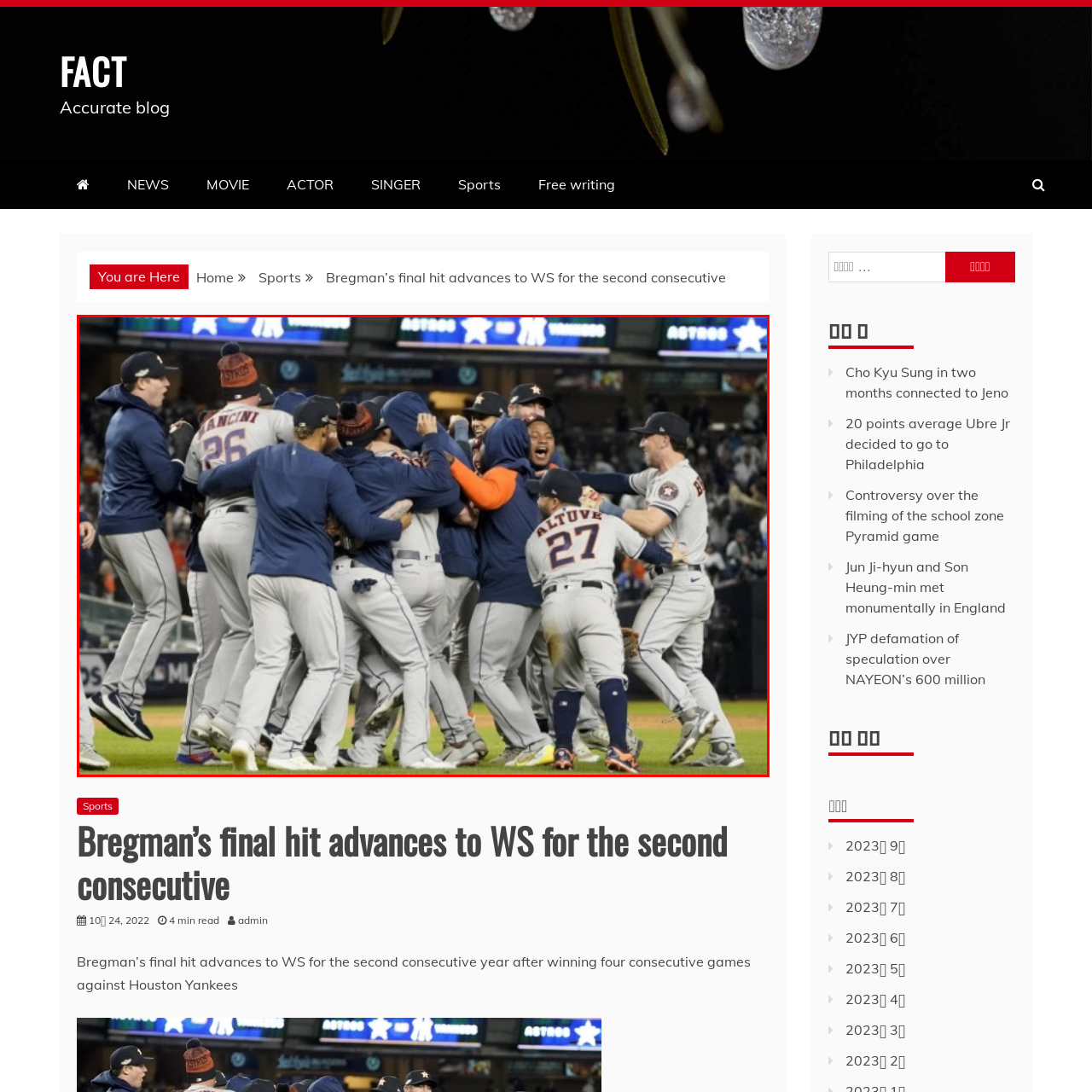Focus on the picture inside the red-framed area and provide a one-word or short phrase response to the following question:
What is the number on José Altuve's back?

27